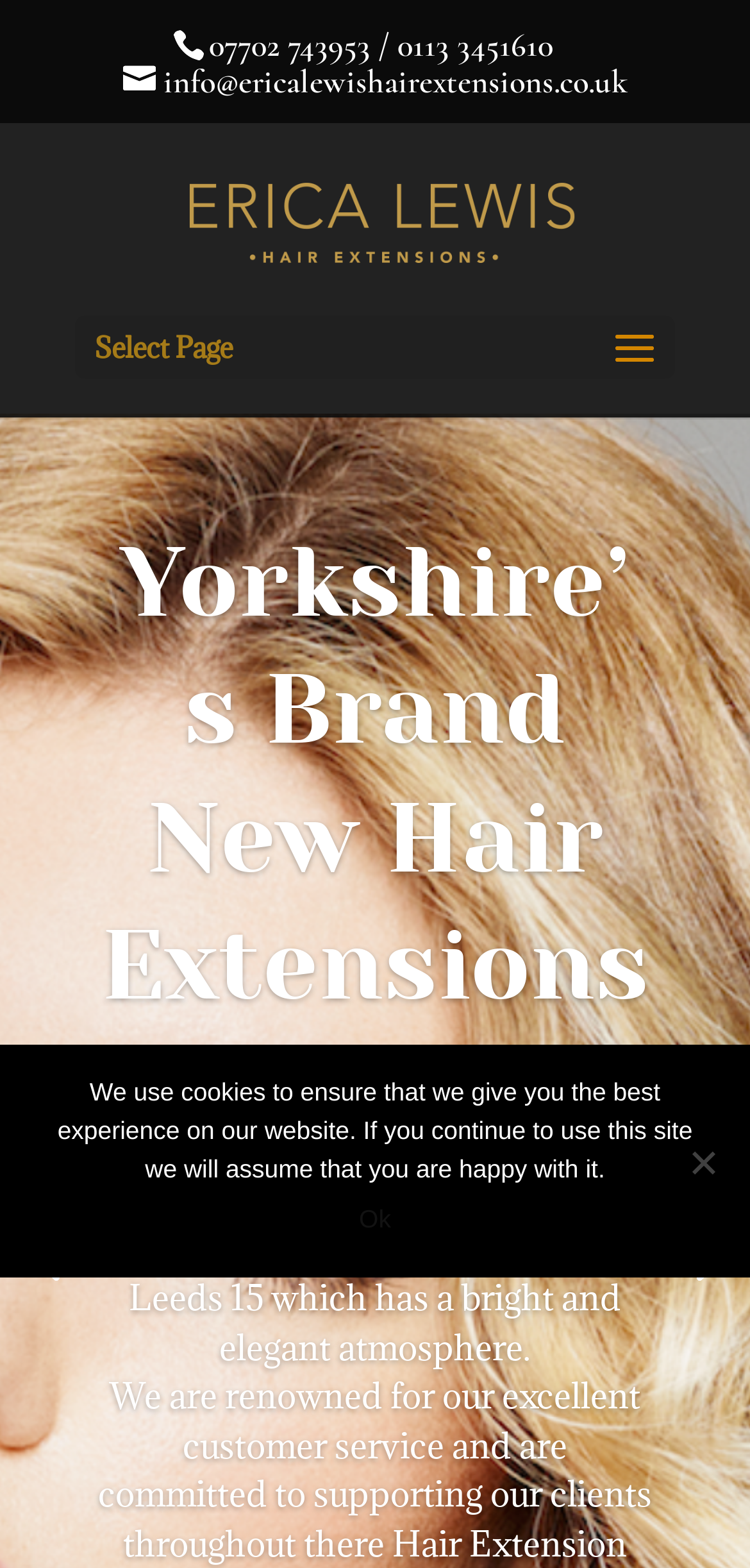What is the atmosphere of Erica Lewis Hair Extensions salon?
Based on the visual, give a brief answer using one word or a short phrase.

bright and elegant